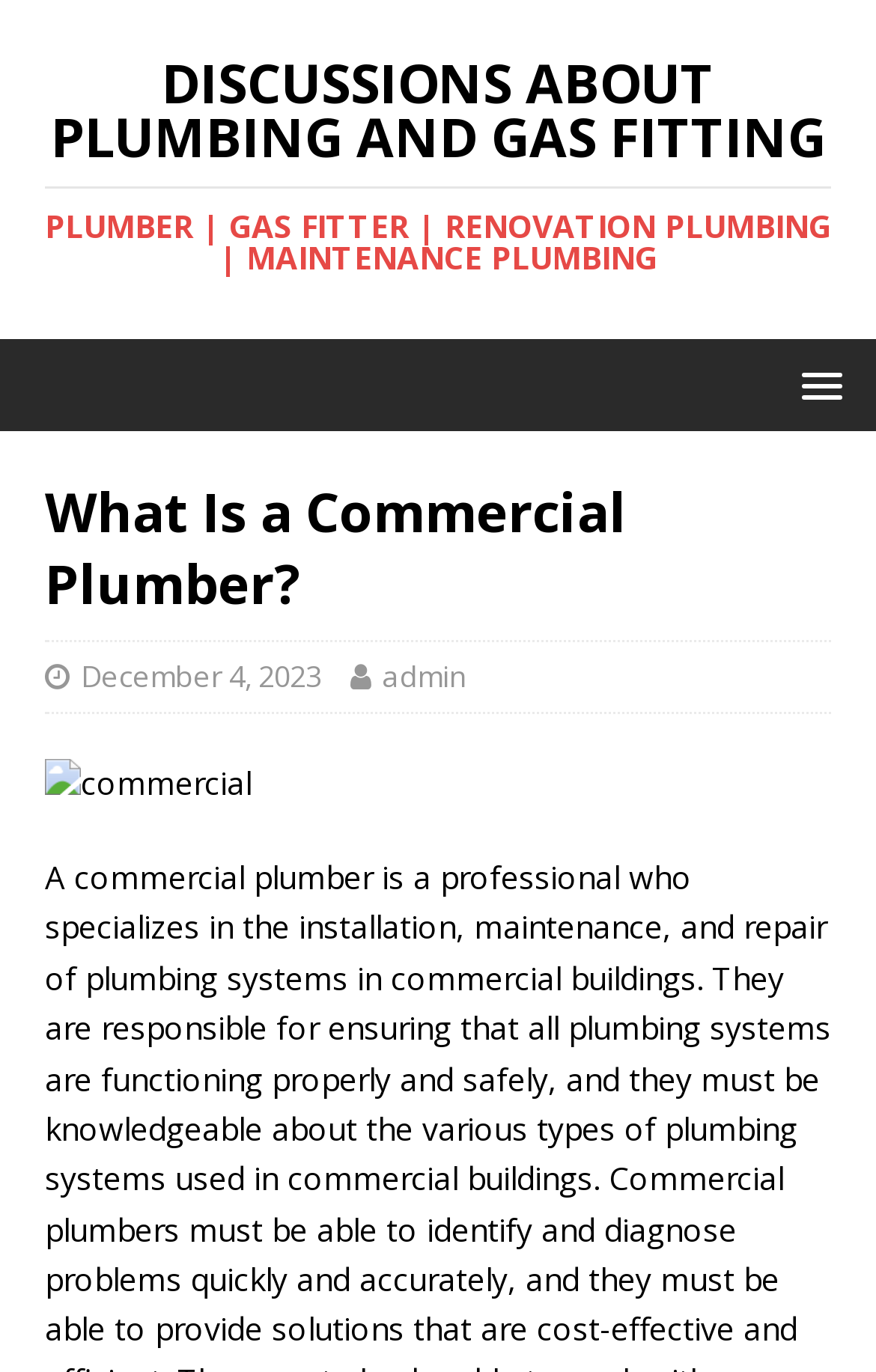Given the element description December 4, 2023, identify the bounding box coordinates for the UI element on the webpage screenshot. The format should be (top-left x, top-left y, bottom-right x, bottom-right y), with values between 0 and 1.

[0.092, 0.478, 0.367, 0.507]